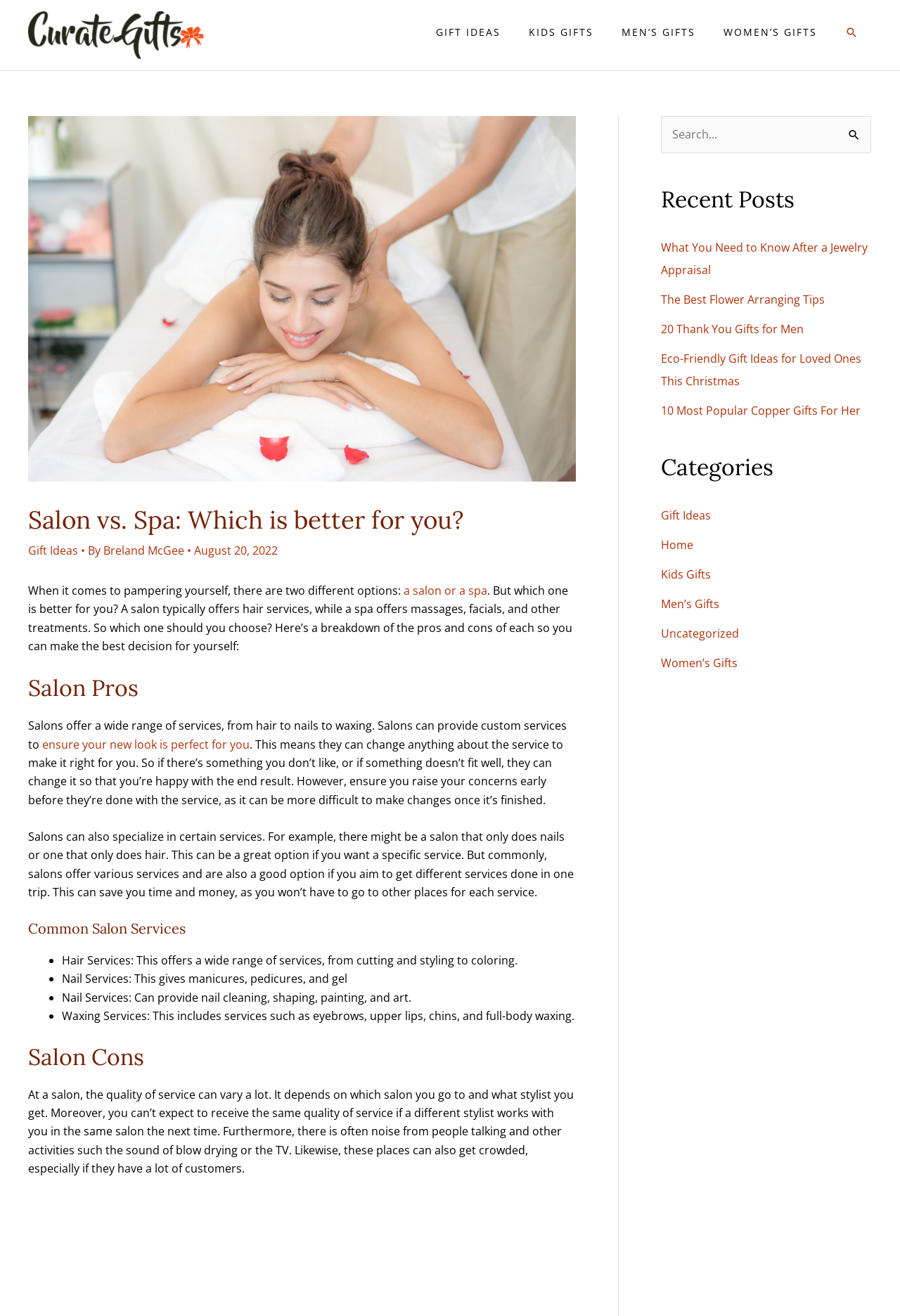Could you please study the image and provide a detailed answer to the question:
What type of content is listed under 'Recent Posts'?

The section 'Recent Posts' lists several links with titles such as 'What You Need to Know After a Jewelry Appraisal' and 'The Best Flower Arranging Tips', which suggests that this section is listing recent blog posts or articles on the website.